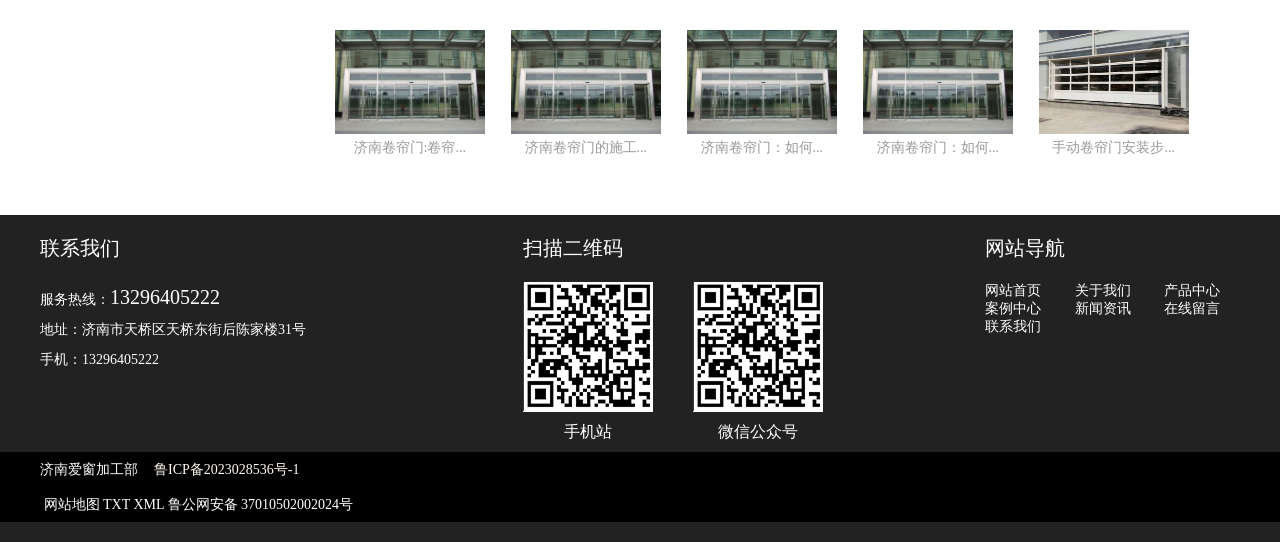Use a single word or phrase to answer the following:
How many links are there in the webpage?

13